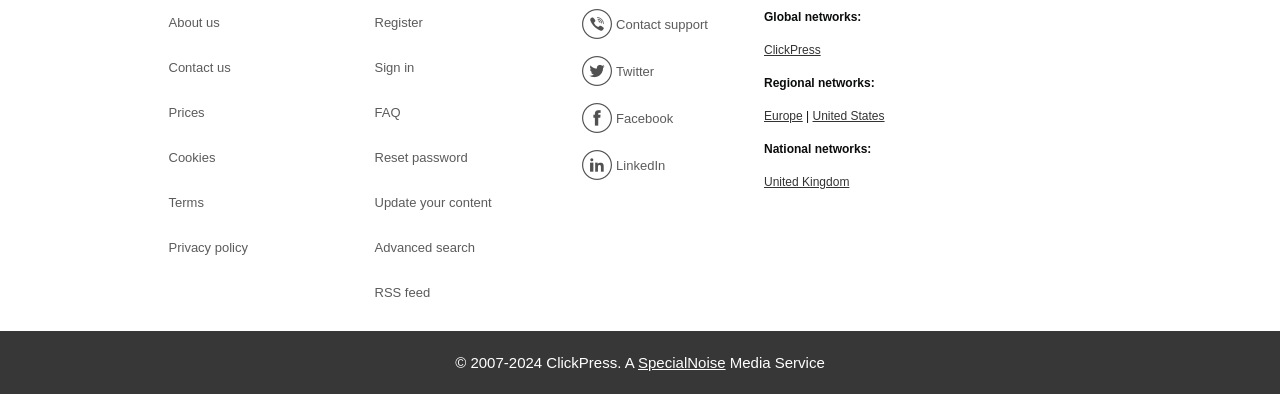Based on the provided description, "Update your content", find the bounding box of the corresponding UI element in the screenshot.

[0.293, 0.477, 0.402, 0.553]